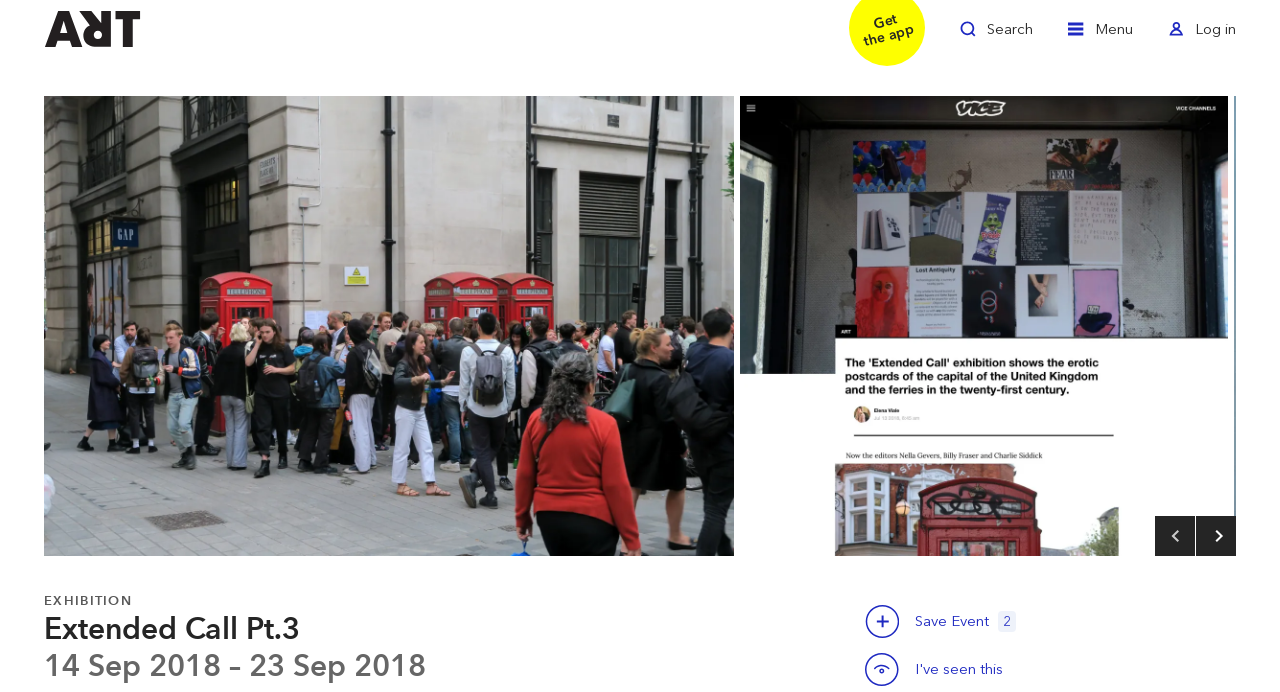What is the event title?
Based on the screenshot, answer the question with a single word or phrase.

Extended Call Pt.3